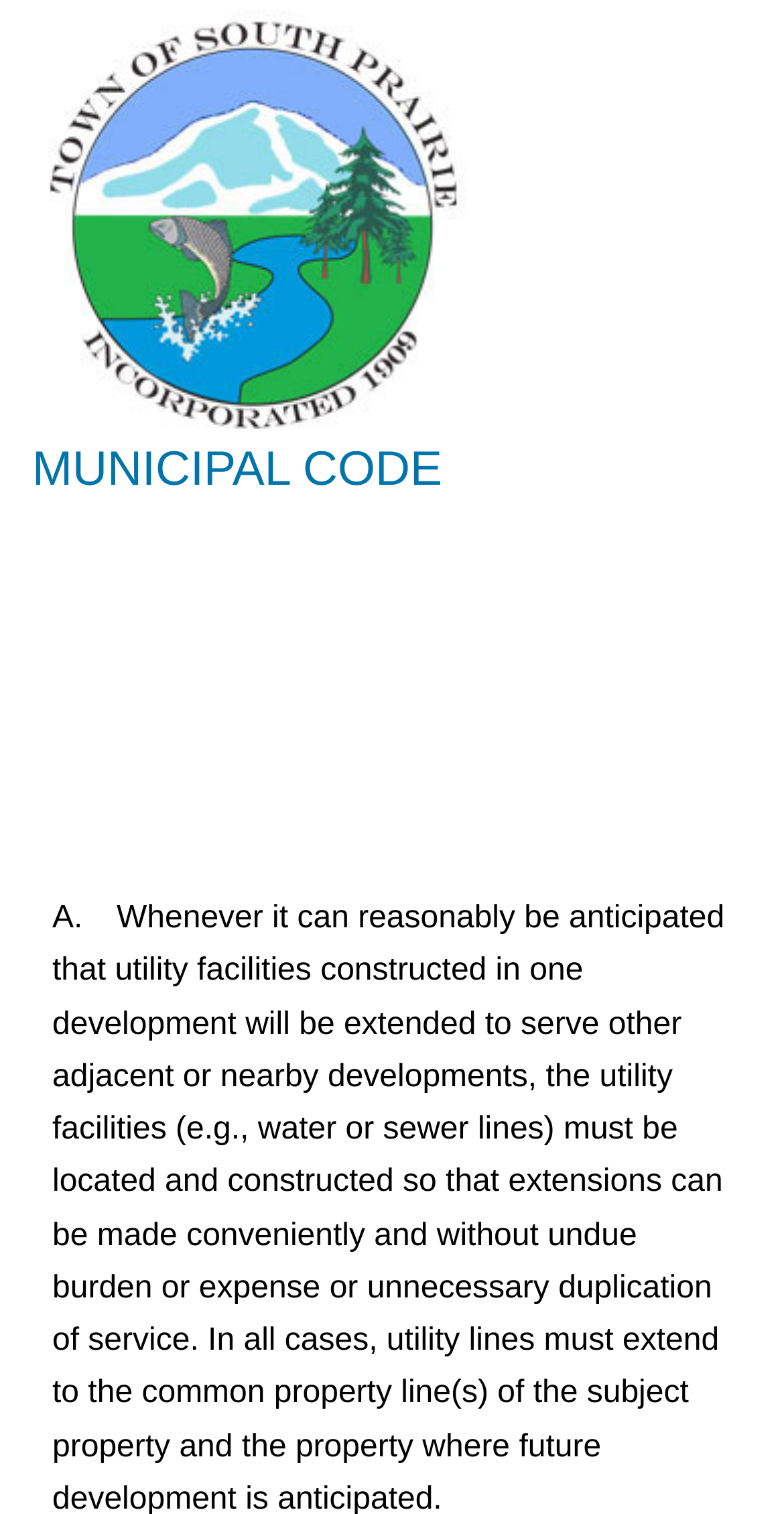Can you show the bounding box coordinates of the region to click on to complete the task described in the instruction: "View terms of use"?

[0.512, 0.918, 0.753, 0.95]